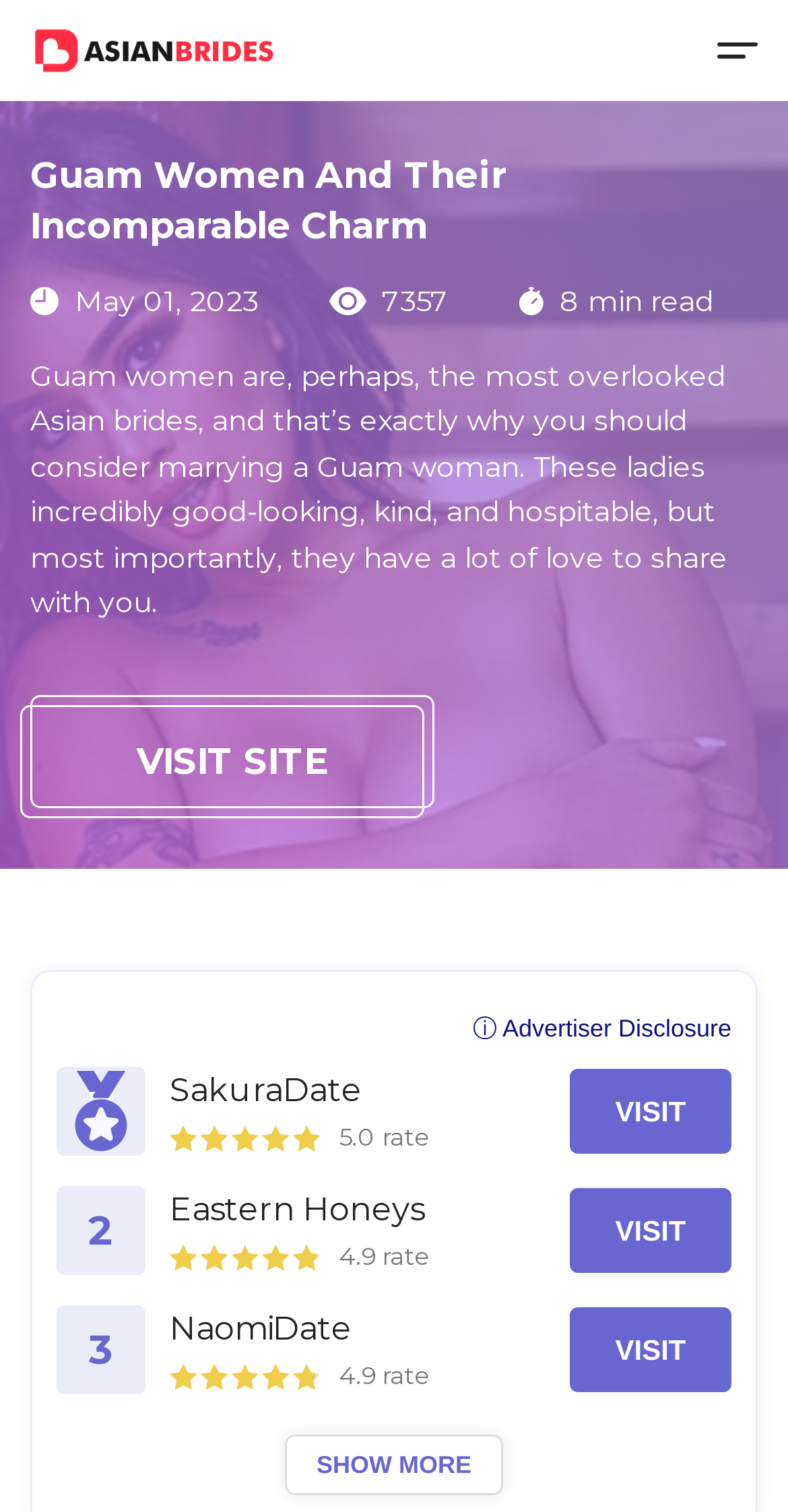What is the rating of SakuraDate?
Look at the screenshot and respond with a single word or phrase.

5.0